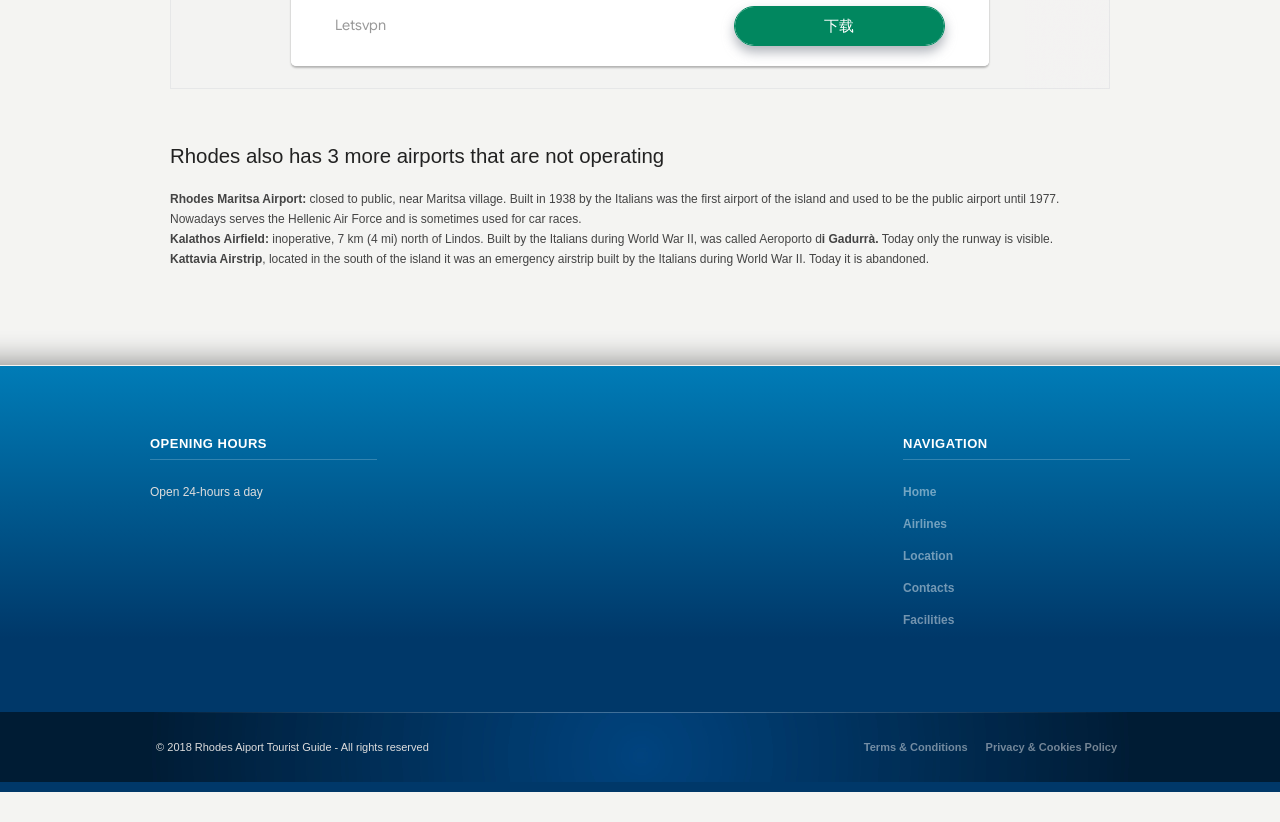What is the name of the first airport of Rhodes?
Look at the image and answer the question using a single word or phrase.

Rhodes Maritsa Airport